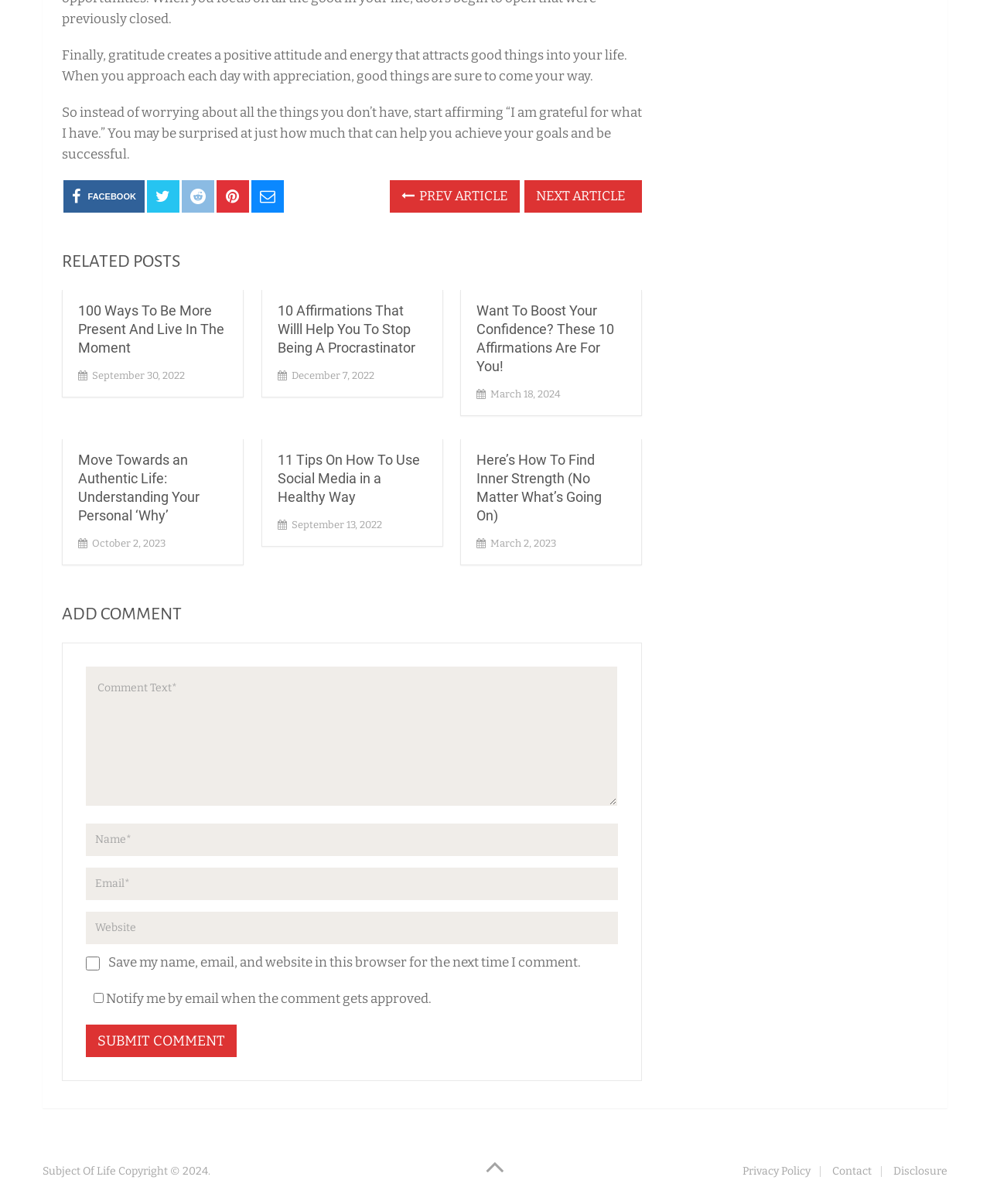Pinpoint the bounding box coordinates of the element you need to click to execute the following instruction: "Submit a comment". The bounding box should be represented by four float numbers between 0 and 1, in the format [left, top, right, bottom].

[0.087, 0.851, 0.239, 0.878]